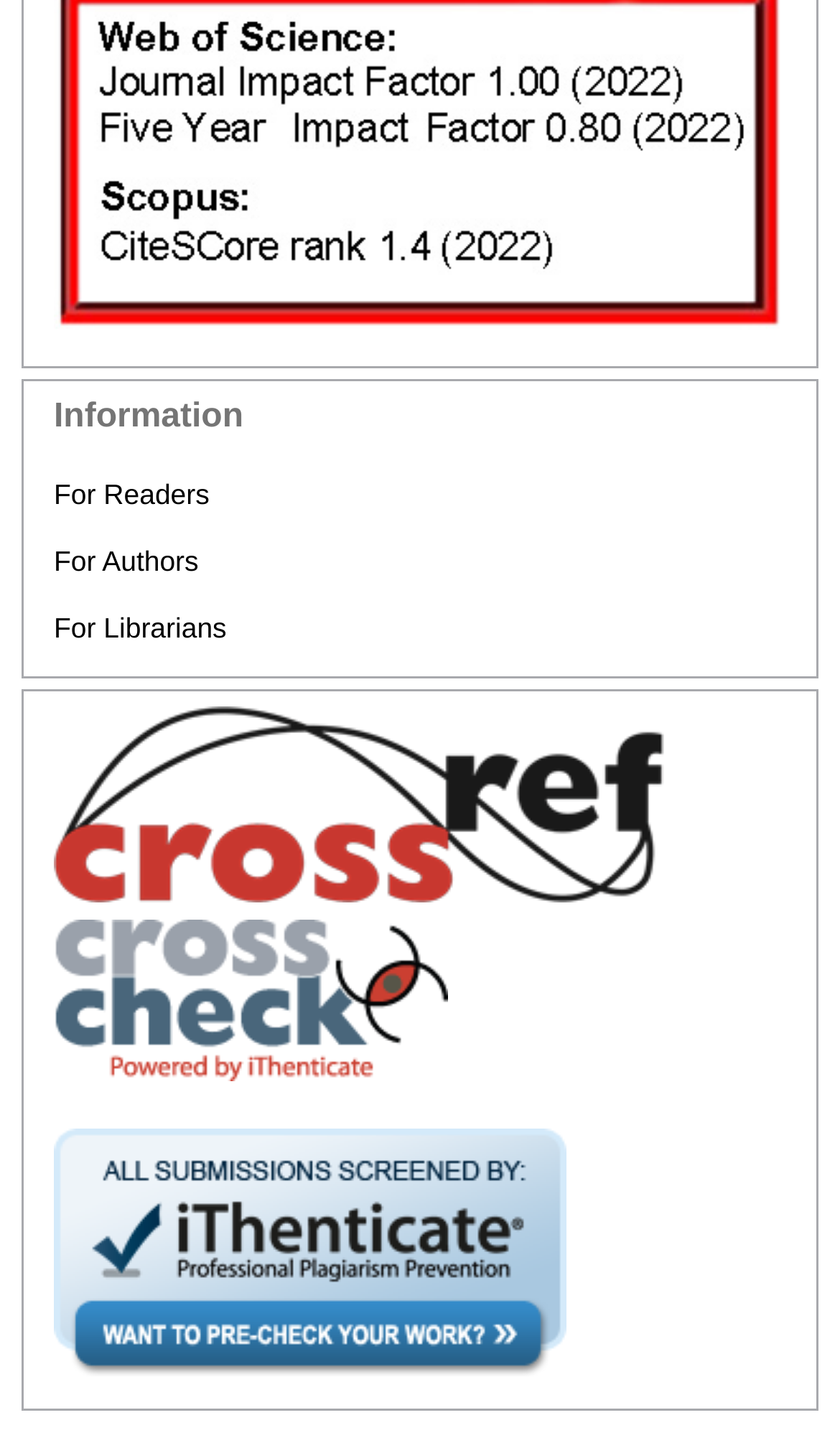Answer the following in one word or a short phrase: 
How many image links are there on the webpage?

3